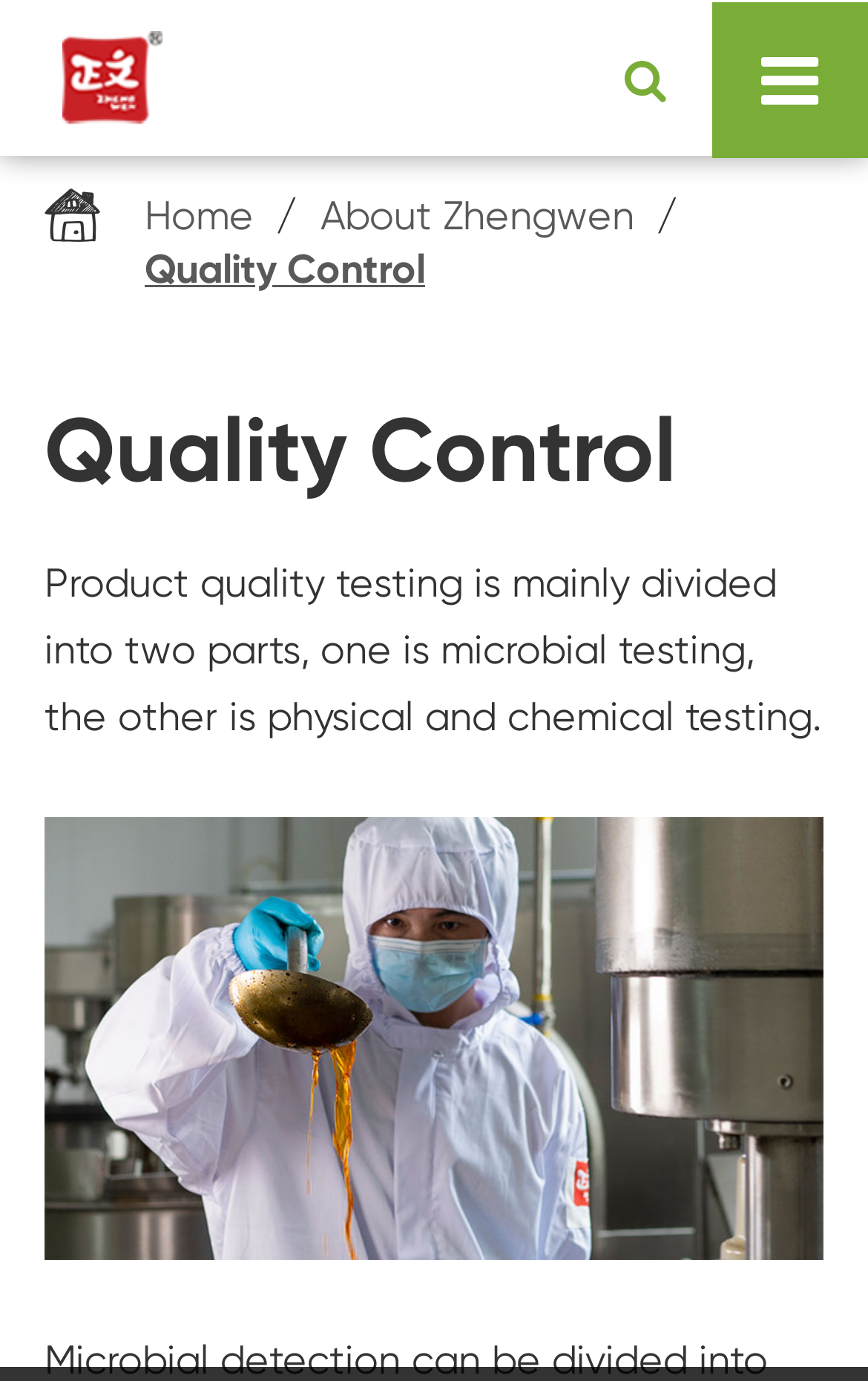Provide the bounding box coordinates for the UI element that is described as: "About Zhengwen".

[0.369, 0.137, 0.731, 0.176]